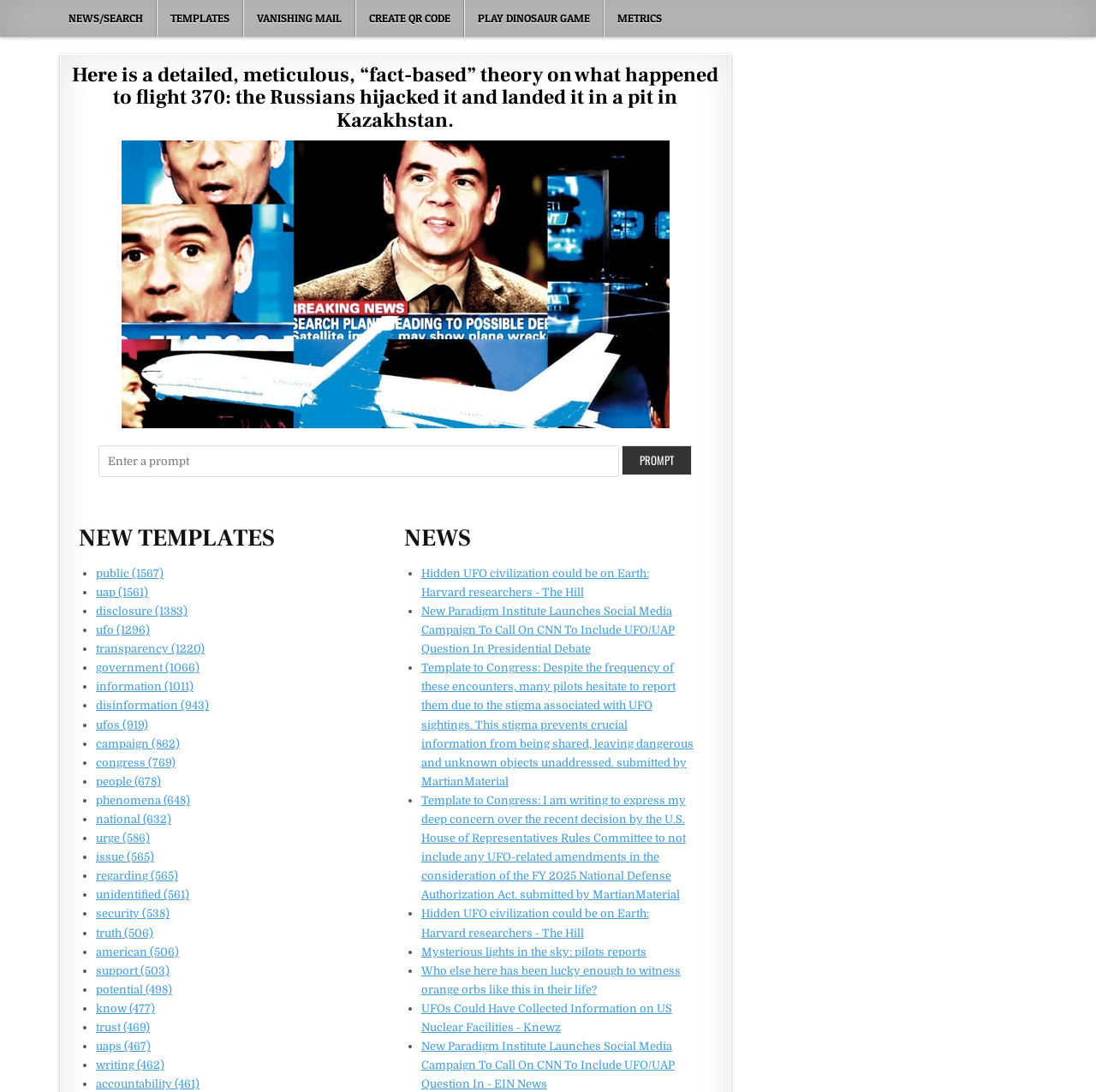Provide a single word or phrase to answer the given question: 
What is the topic of the first news article?

UFO civilization